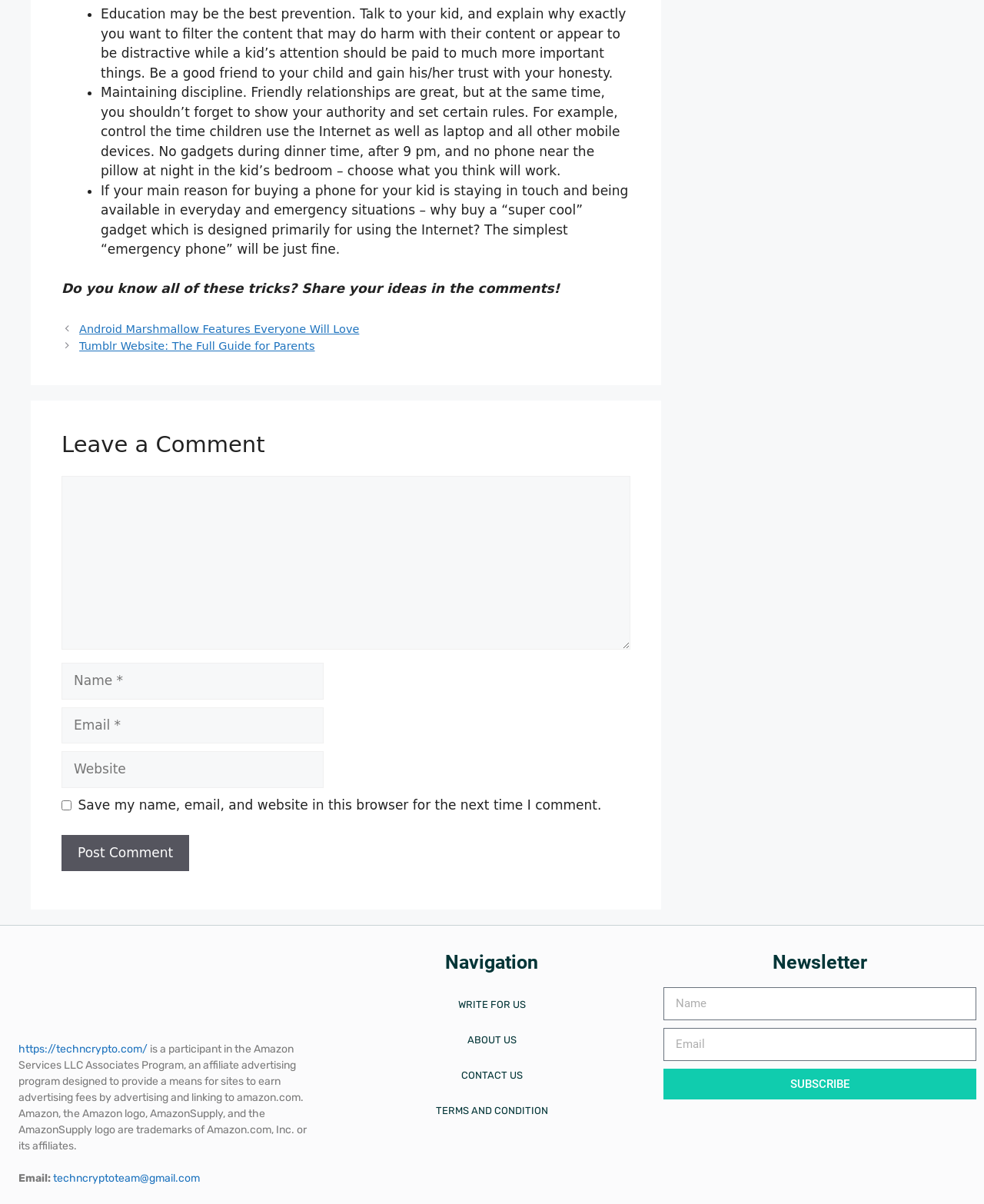What is the main topic of the webpage?
Analyze the image and provide a thorough answer to the question.

The webpage appears to be discussing ways for parents to ensure their children's safety while using the internet, with tips on how to filter content, set rules, and maintain discipline.